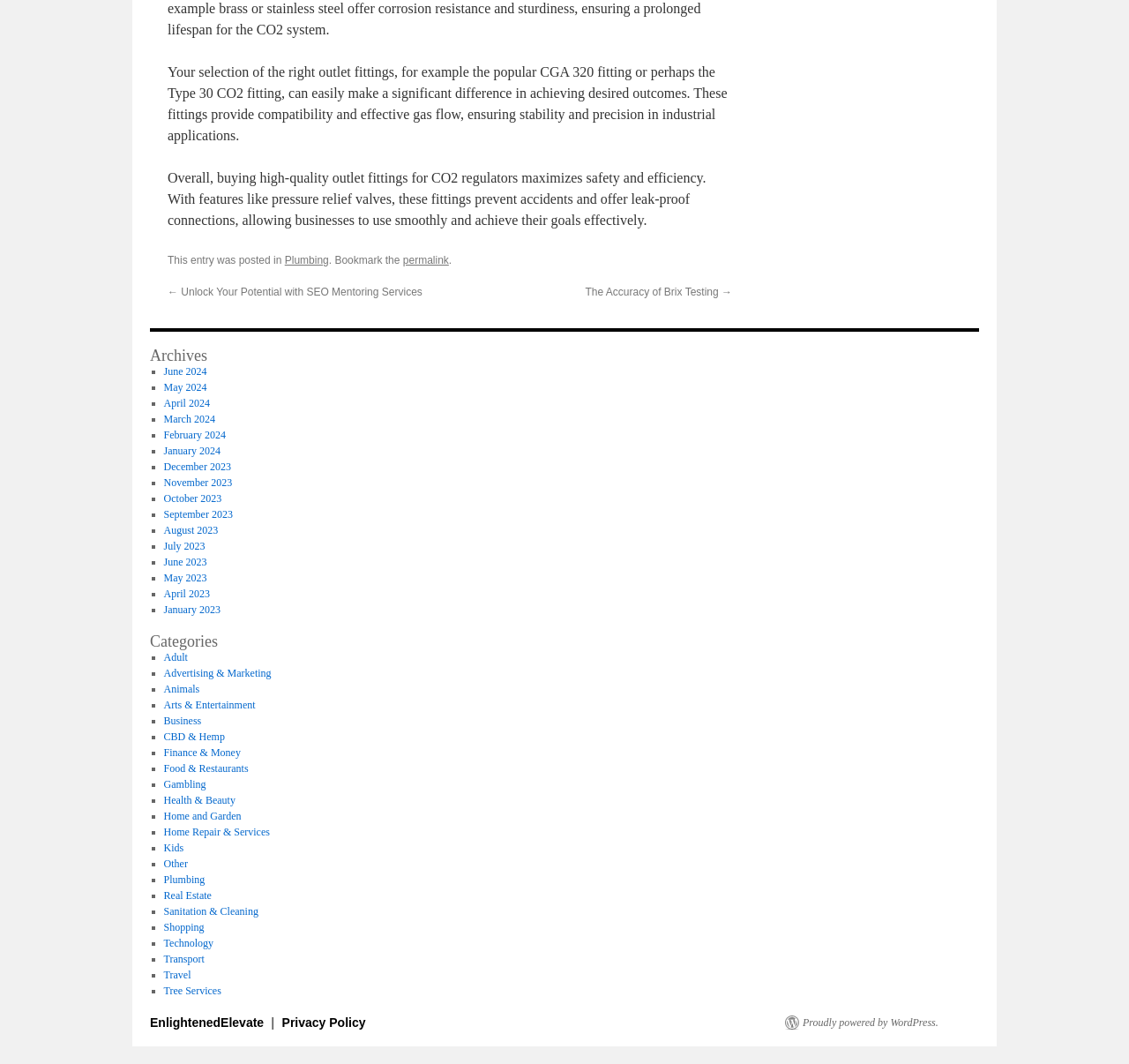Please answer the following question using a single word or phrase: 
What is the purpose of pressure relief valves?

Prevent accidents